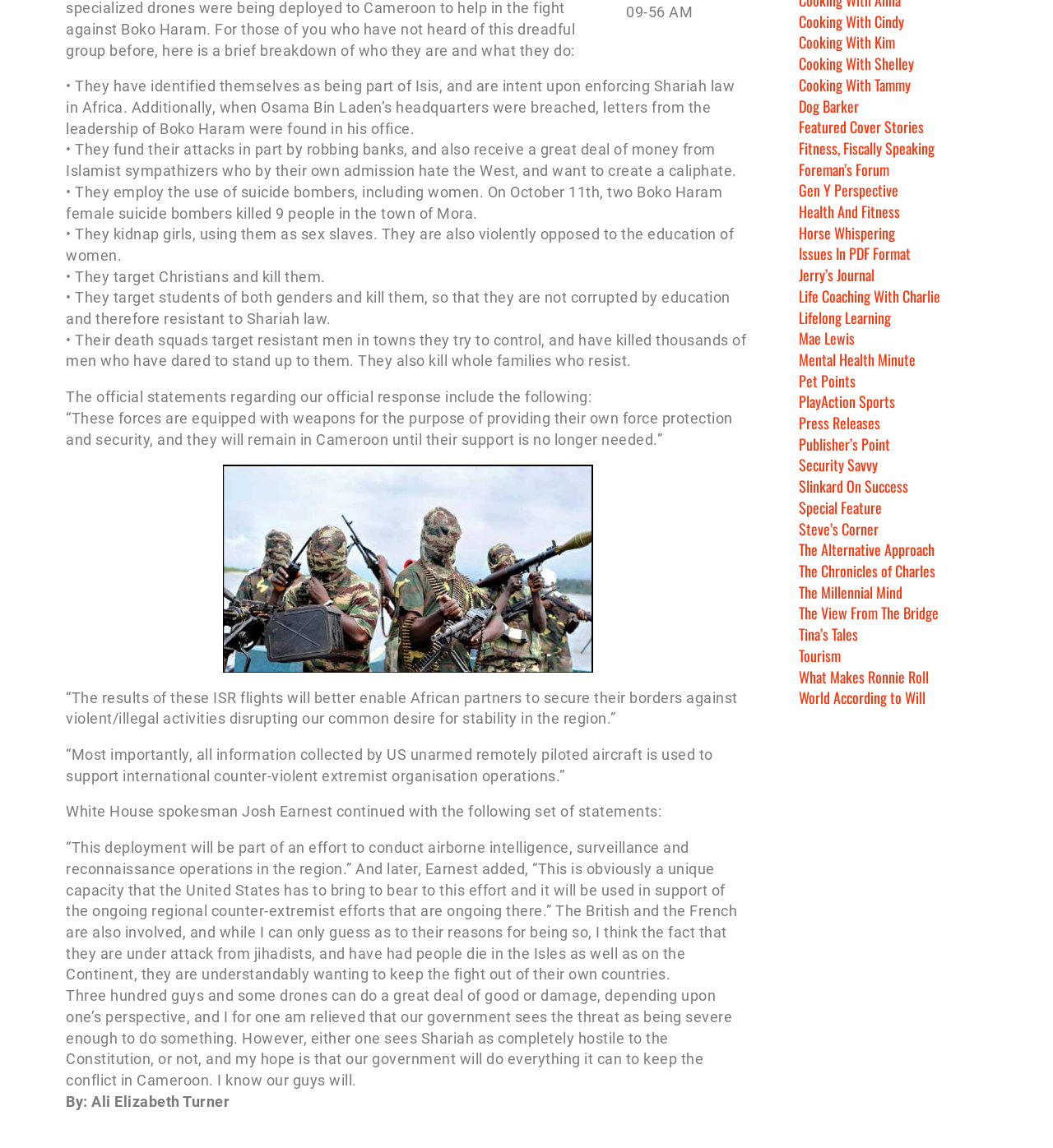Locate the bounding box coordinates of the UI element described by: "Special Feature". The bounding box coordinates should consist of four float numbers between 0 and 1, i.e., [left, top, right, bottom].

[0.759, 0.433, 0.838, 0.451]